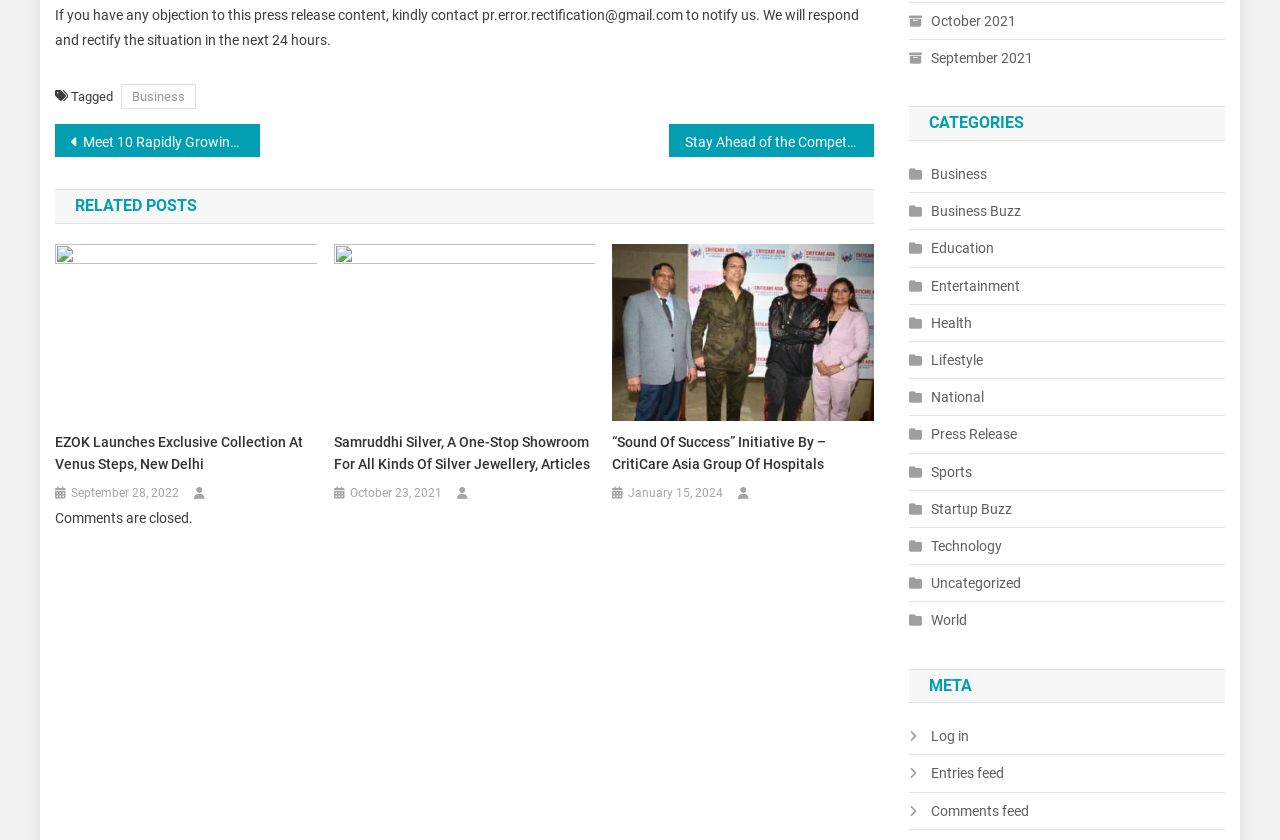Provide a single word or phrase to answer the given question: 
What is the purpose of the links under the 'CATEGORIES' section?

Filter posts by category